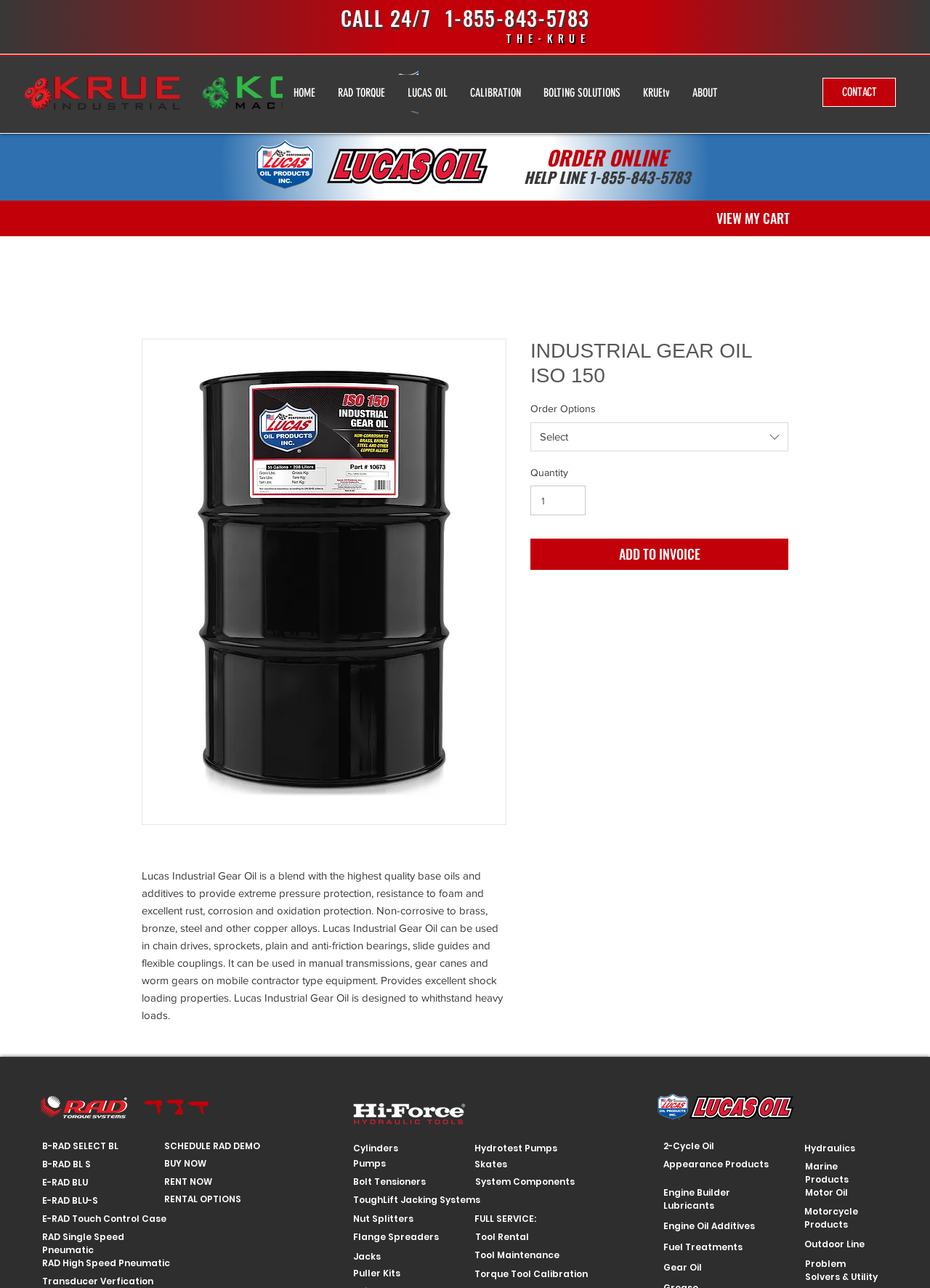Locate the bounding box coordinates of the element to click to perform the following action: 'Click the CONTACT button'. The coordinates should be given as four float values between 0 and 1, in the form of [left, top, right, bottom].

[0.884, 0.061, 0.963, 0.083]